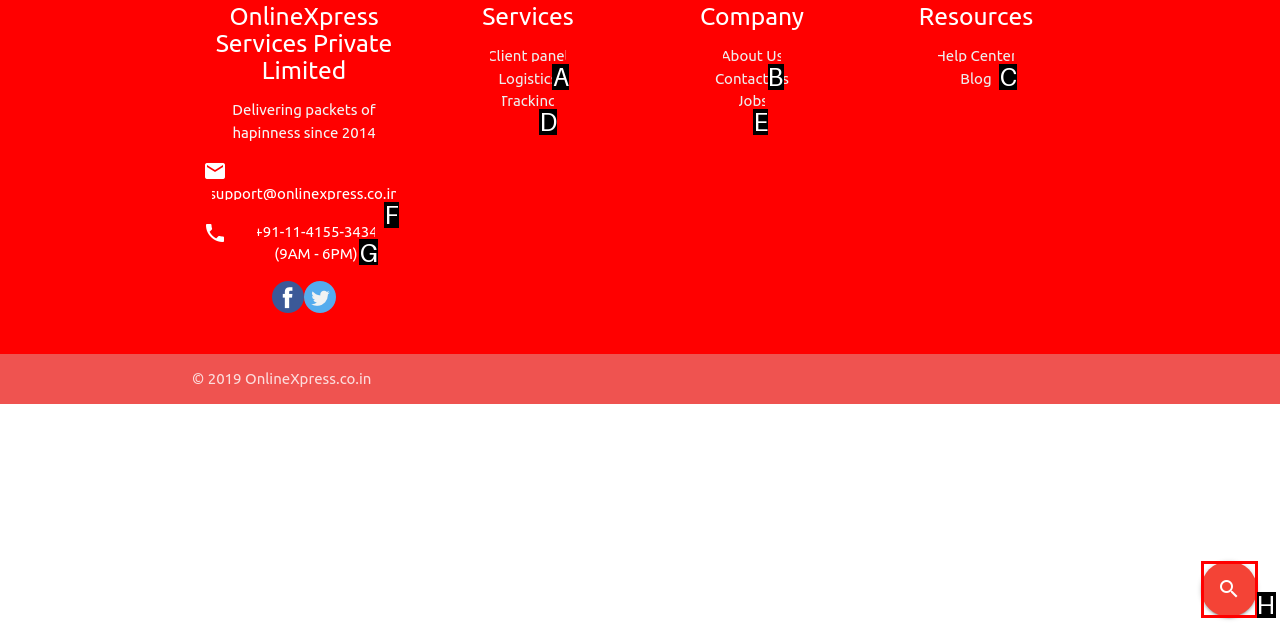Find the option that matches this description: support@onlinexpress.co.in
Provide the matching option's letter directly.

F